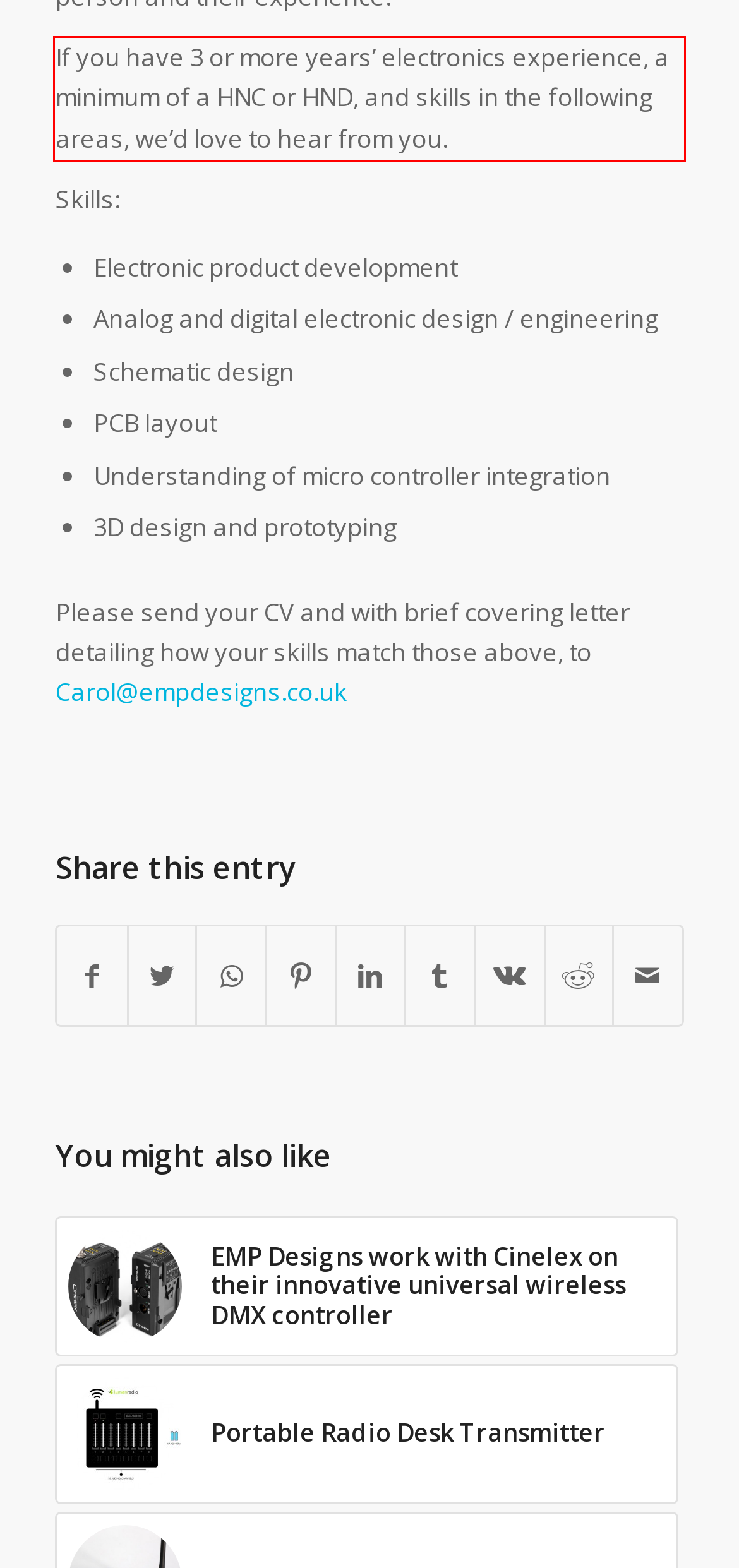Extract and provide the text found inside the red rectangle in the screenshot of the webpage.

If you have 3 or more years’ electronics experience, a minimum of a HNC or HND, and skills in the following areas, we’d love to hear from you.